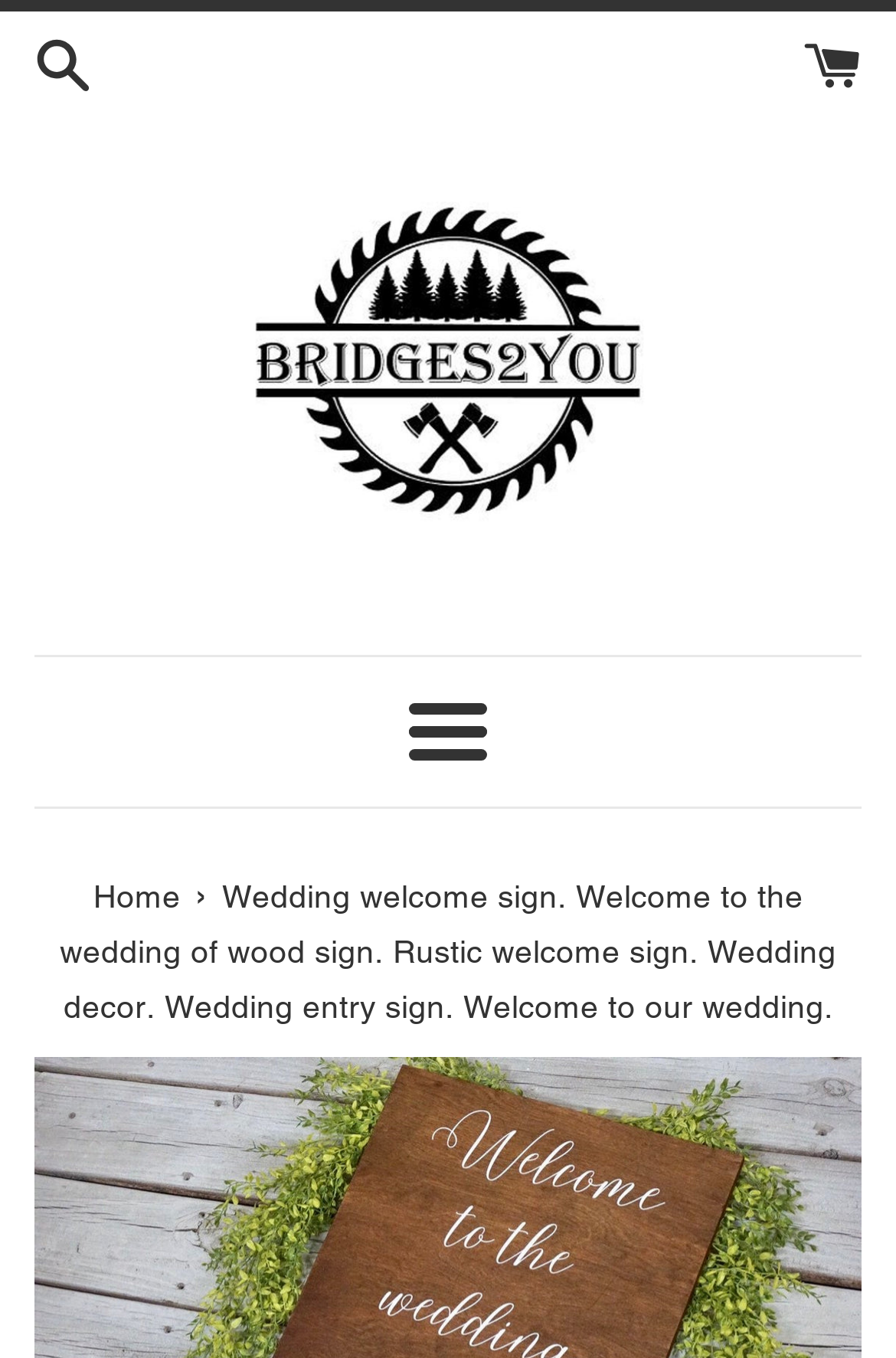What is the style of the sign?
From the screenshot, supply a one-word or short-phrase answer.

Rustic